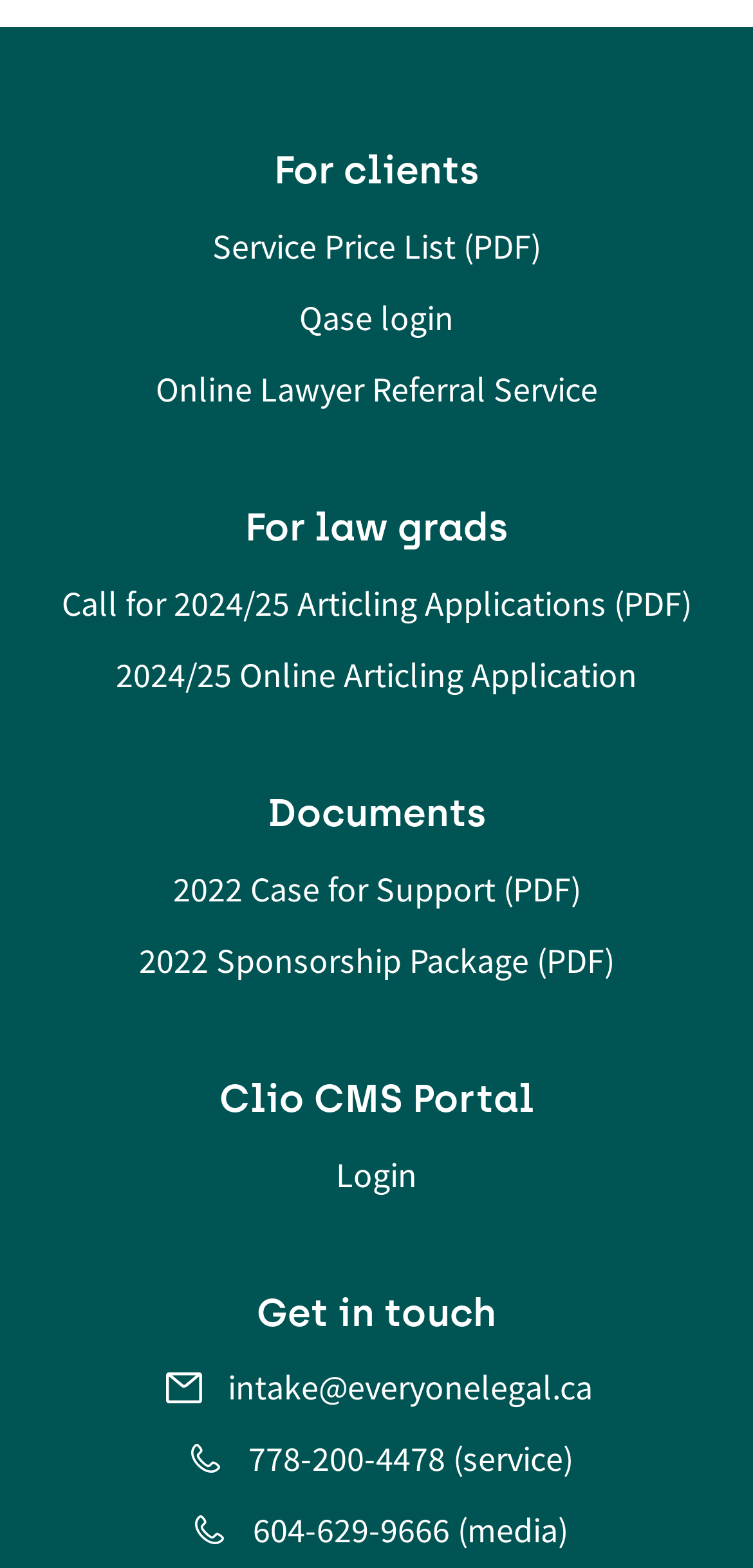Can you identify the bounding box coordinates of the clickable region needed to carry out this instruction: 'View service price list'? The coordinates should be four float numbers within the range of 0 to 1, stated as [left, top, right, bottom].

[0.038, 0.141, 0.962, 0.174]